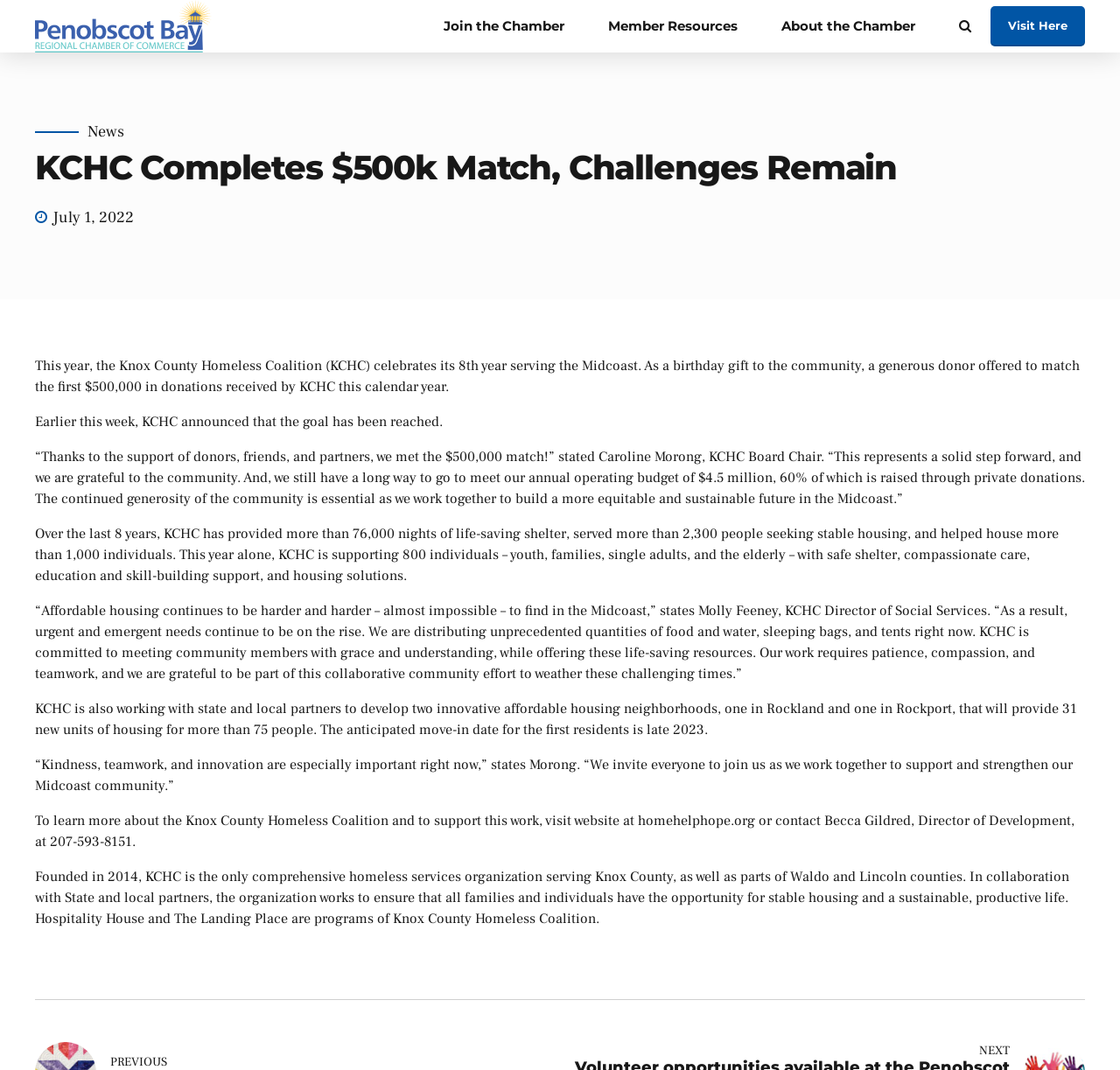Extract the bounding box coordinates for the HTML element that matches this description: "Friday Report". The coordinates should be four float numbers between 0 and 1, i.e., [left, top, right, bottom].

[0.621, 0.055, 0.832, 0.089]